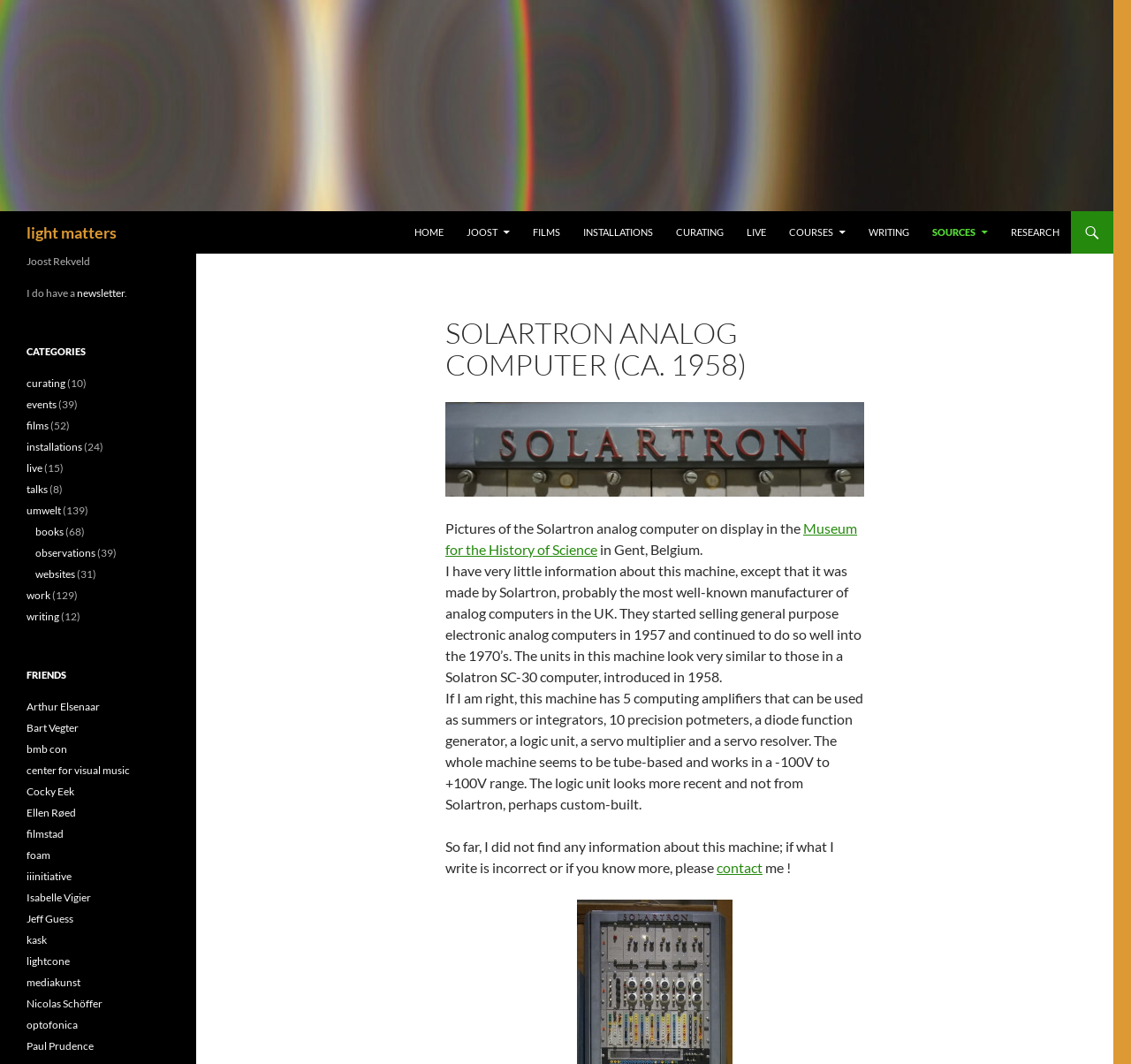Kindly determine the bounding box coordinates of the area that needs to be clicked to fulfill this instruction: "contact the author".

[0.634, 0.807, 0.674, 0.823]